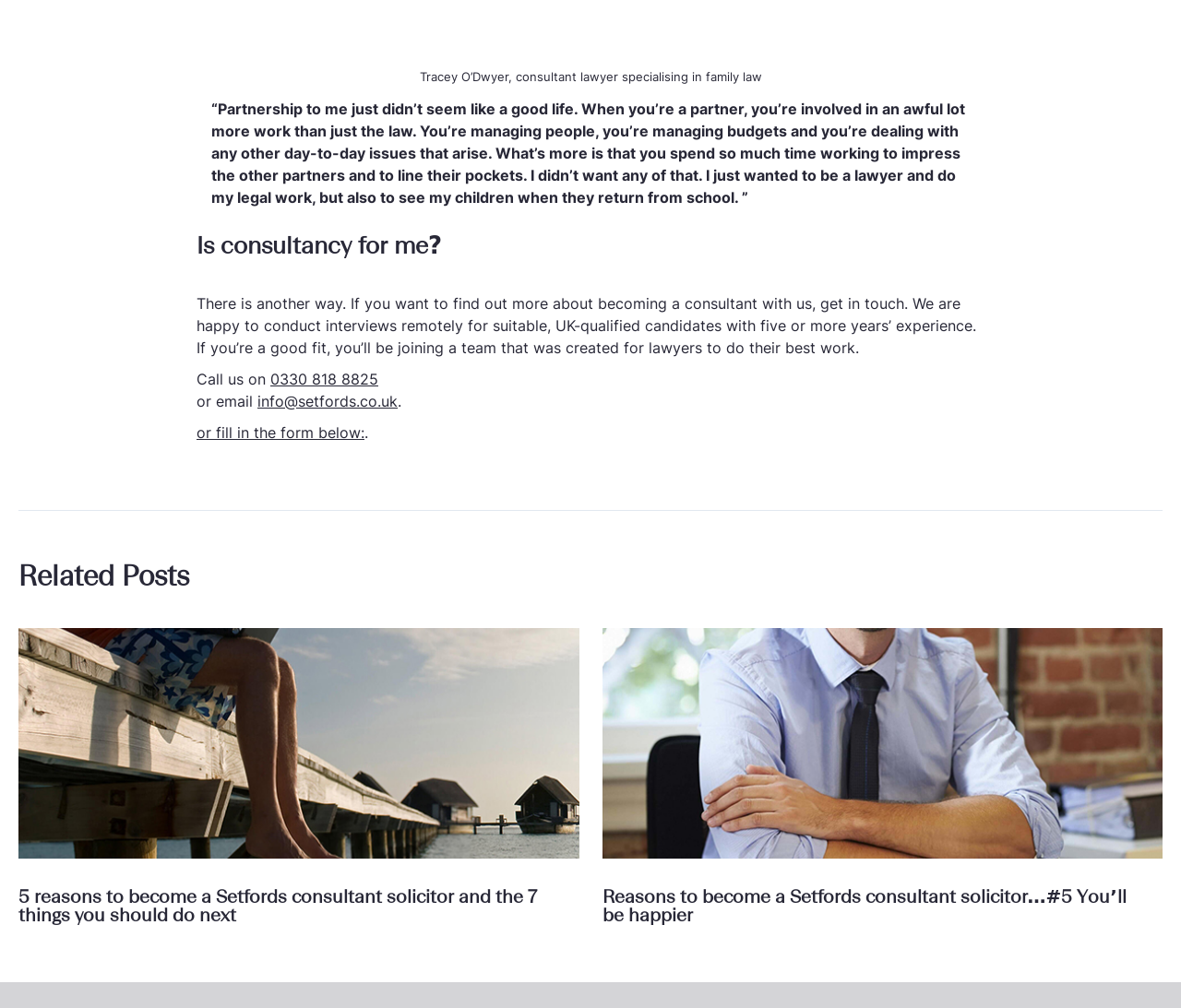How many related posts are listed on the webpage?
Based on the visual content, answer with a single word or a brief phrase.

2